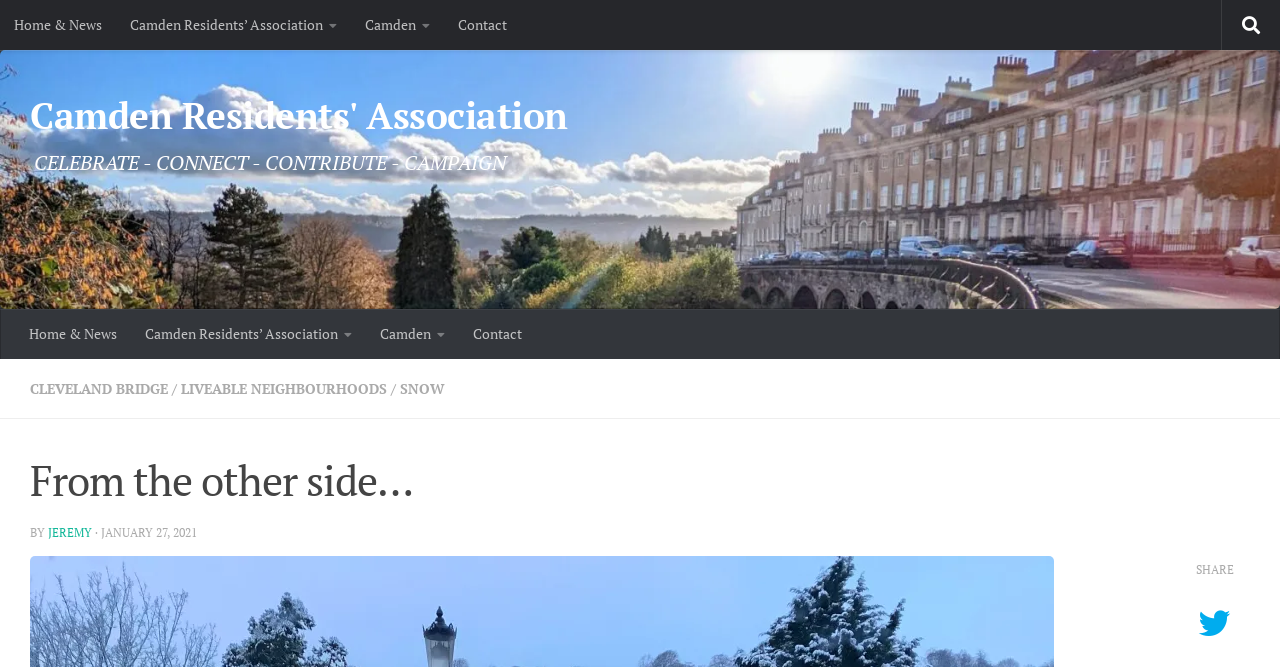Determine the bounding box coordinates of the region that needs to be clicked to achieve the task: "View 'CLEVELAND BRIDGE'".

[0.023, 0.569, 0.131, 0.597]